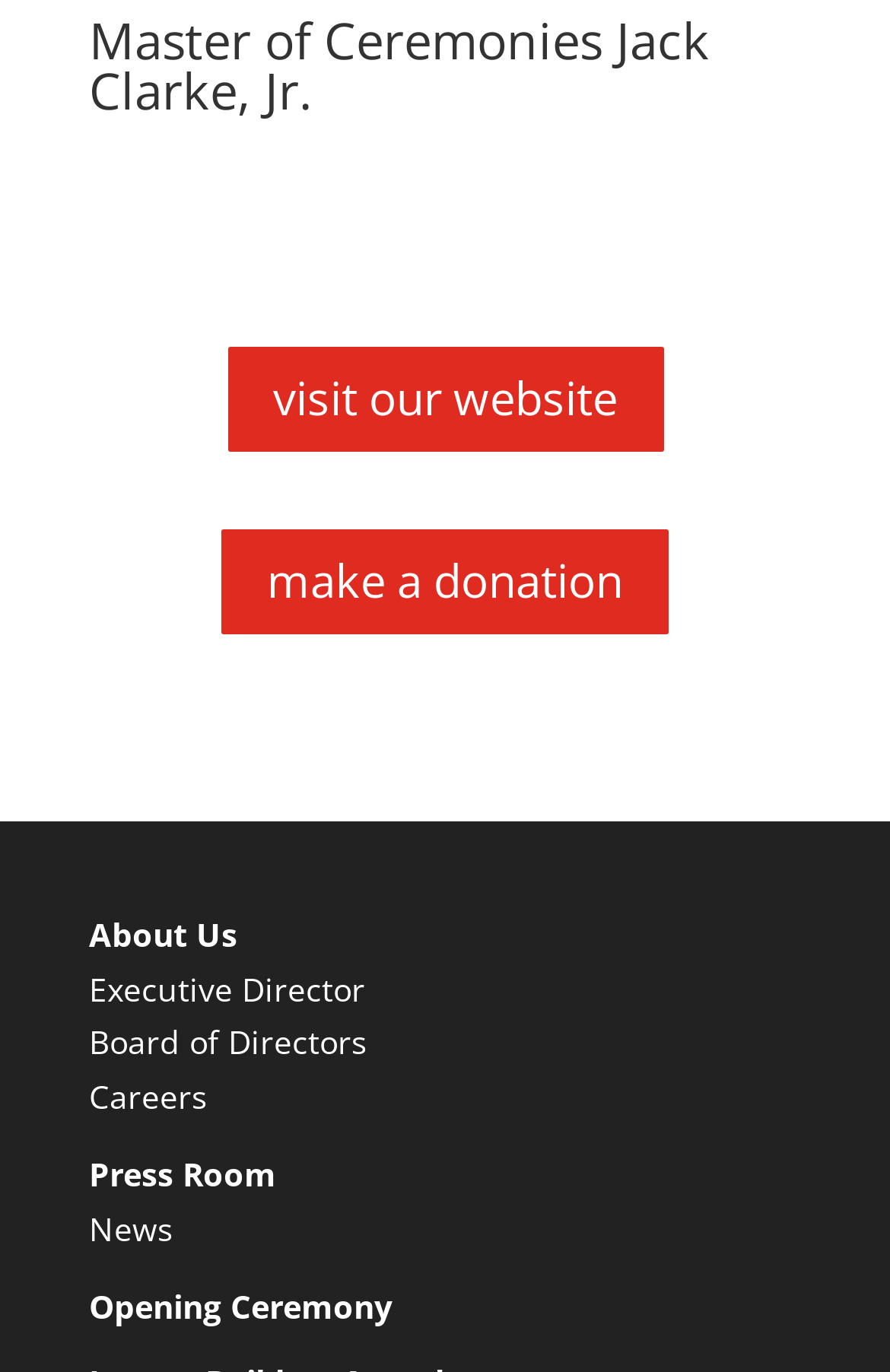What is the last link in the webpage?
Please answer the question with a detailed and comprehensive explanation.

The webpage has multiple link elements, and the last link element has the text 'Opening Ceremony'. This indicates that the last link in the webpage is 'Opening Ceremony'.